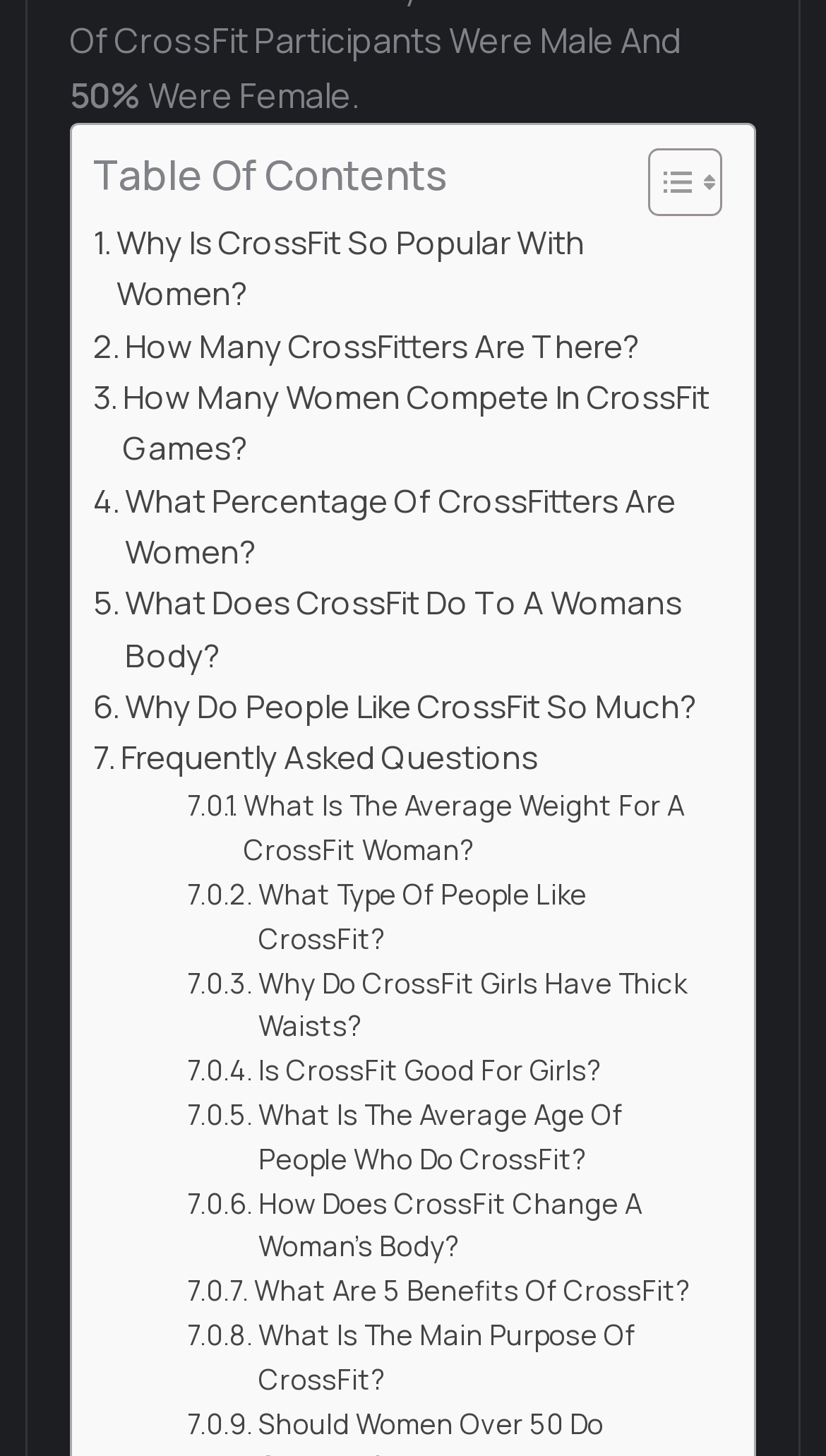From the given element description: "Is CrossFit good for girls?", find the bounding box for the UI element. Provide the coordinates as four float numbers between 0 and 1, in the order [left, top, right, bottom].

[0.227, 0.72, 0.728, 0.751]